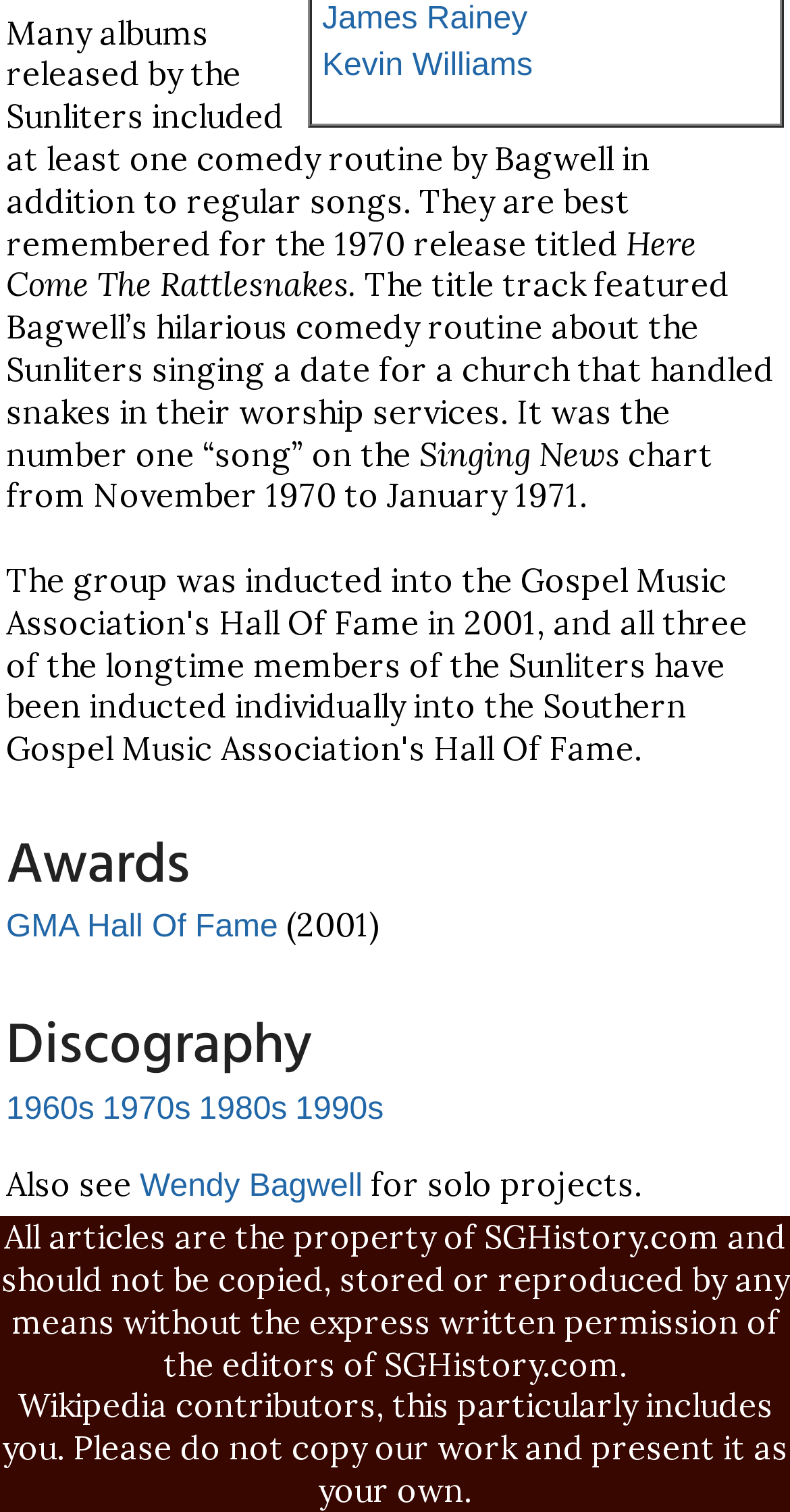Predict the bounding box of the UI element that fits this description: "Wendy Bagwell".

[0.177, 0.774, 0.459, 0.797]